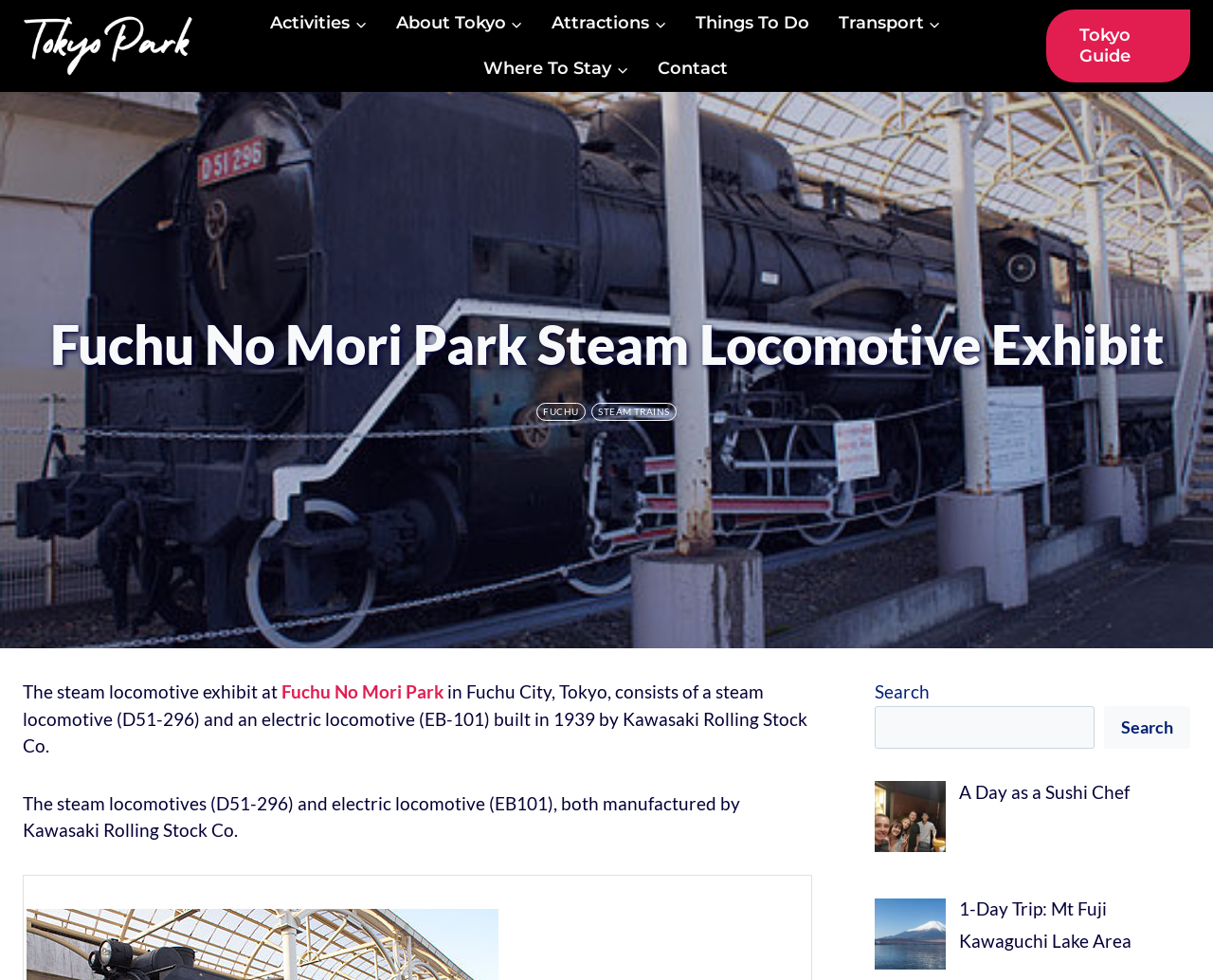Summarize the webpage with a detailed and informative caption.

The webpage is about the Fuchu No Mori Park Steam Locomotive Exhibit in Tokyo, Japan. At the top left corner, there is a link to "Tokyo Park" accompanied by an image. Below this, there is a primary navigation menu with links to various sections such as "Activities", "About Tokyo", "Attractions", "Things To Do", "Transport", and "Where To Stay", each with a child menu button. 

On the top right corner, there is a link to "Tokyo Guide". The main heading "Fuchu No Mori Park Steam Locomotive Exhibit" is located in the middle of the page. Below this, there are three links: "FUCHU", "STEAM TRAINS", and "Fuchu No Mori Park". 

The main content of the page is a descriptive text about the steam locomotive exhibit, which is divided into three paragraphs. The first paragraph describes the exhibit, mentioning the steam locomotive (D51-296) and electric locomotive (EB-101) built in 1939 by Kawasaki Rolling Stock Co. The second paragraph provides more information about the locomotives, and the third paragraph is not fully visible in the screenshot.

On the right side of the page, there is a search box with a "Search" button. Below this, there are two links to articles: "A Day as a Sushi Chef" and "1-Day Trip: Mt Fuji Kawaguchi Lake Area".